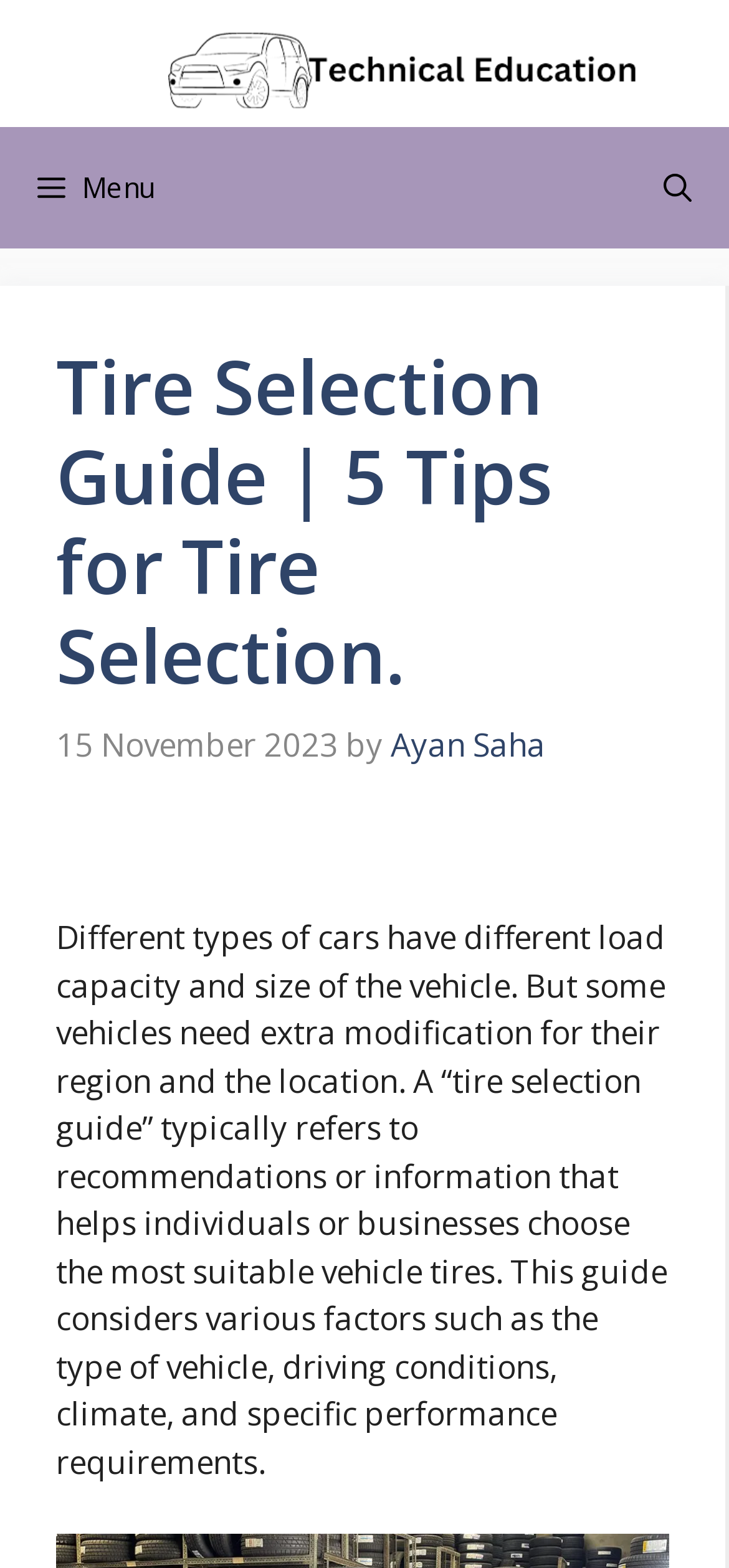What is the purpose of a tire selection guide?
Give a thorough and detailed response to the question.

Based on the webpage content, a tire selection guide is a resource that provides recommendations or information to help individuals or businesses choose the most suitable vehicle tires, considering factors such as the type of vehicle, driving conditions, climate, and specific performance requirements.